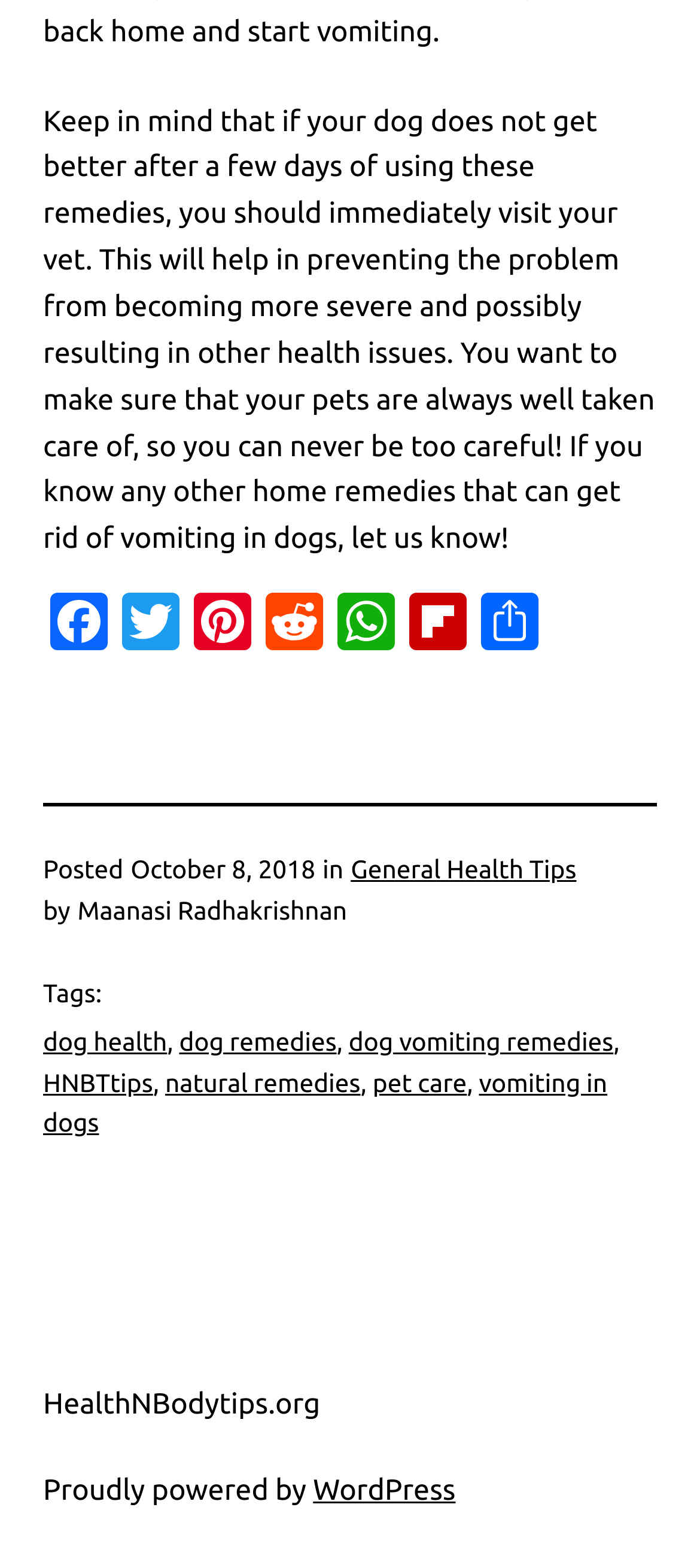Identify the bounding box coordinates of the element to click to follow this instruction: 'Visit the Twitter page'. Ensure the coordinates are four float values between 0 and 1, provided as [left, top, right, bottom].

[0.164, 0.378, 0.267, 0.42]